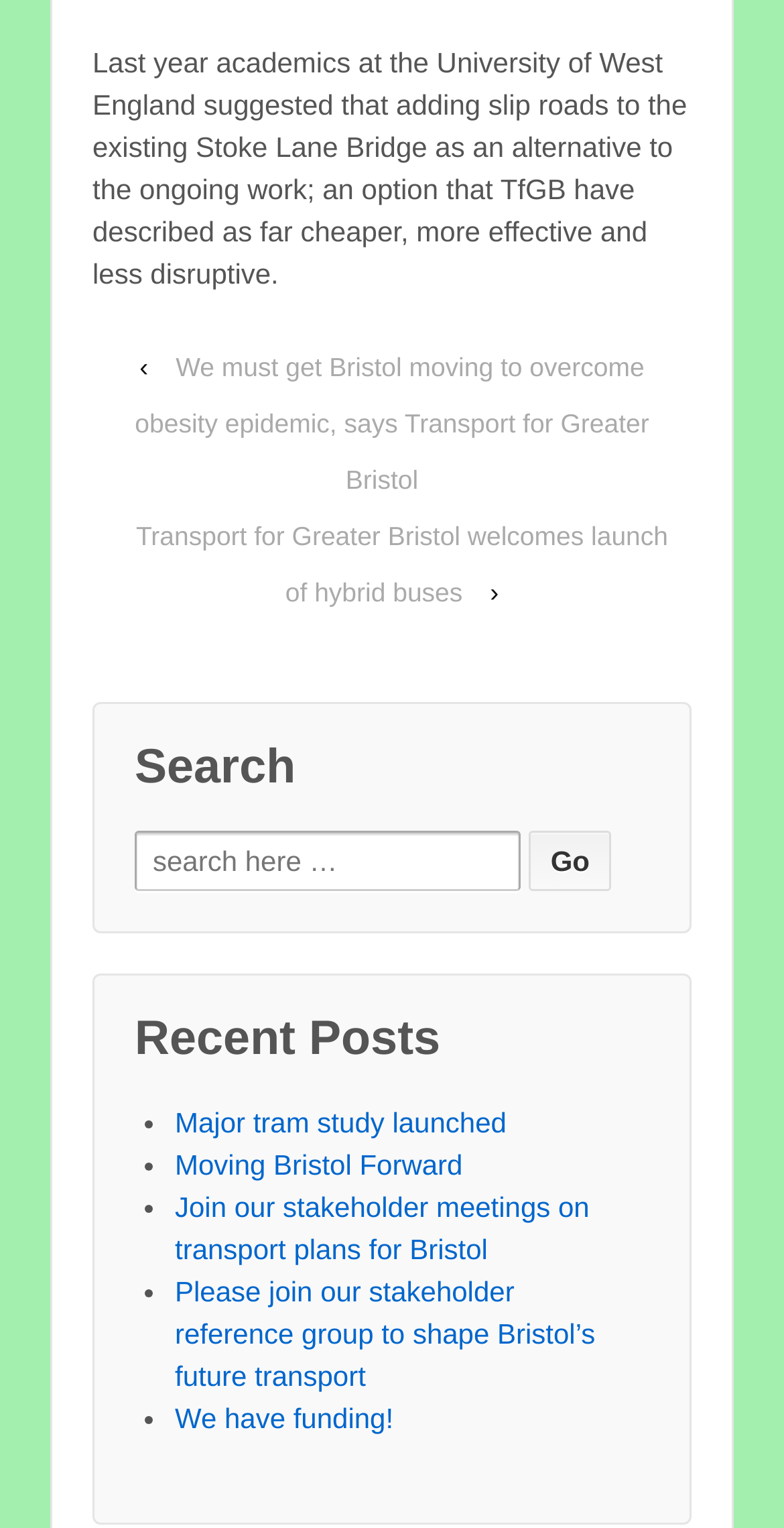Identify the bounding box coordinates of the region that should be clicked to execute the following instruction: "View 'We have funding!' article".

[0.223, 0.918, 0.502, 0.939]